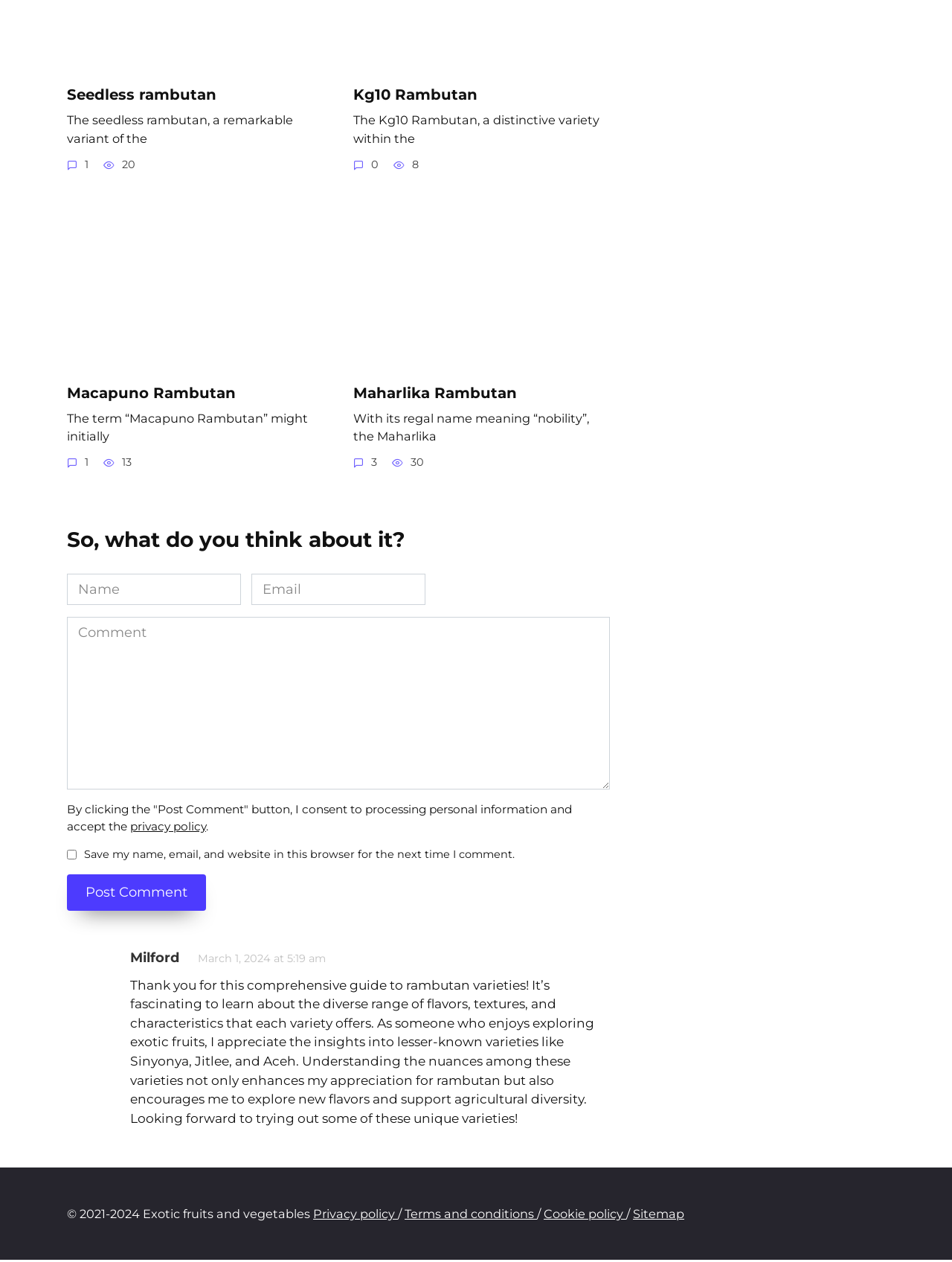Extract the bounding box coordinates for the UI element described by the text: "Maharlika Rambutan". The coordinates should be in the form of [left, top, right, bottom] with values between 0 and 1.

[0.371, 0.304, 0.543, 0.32]